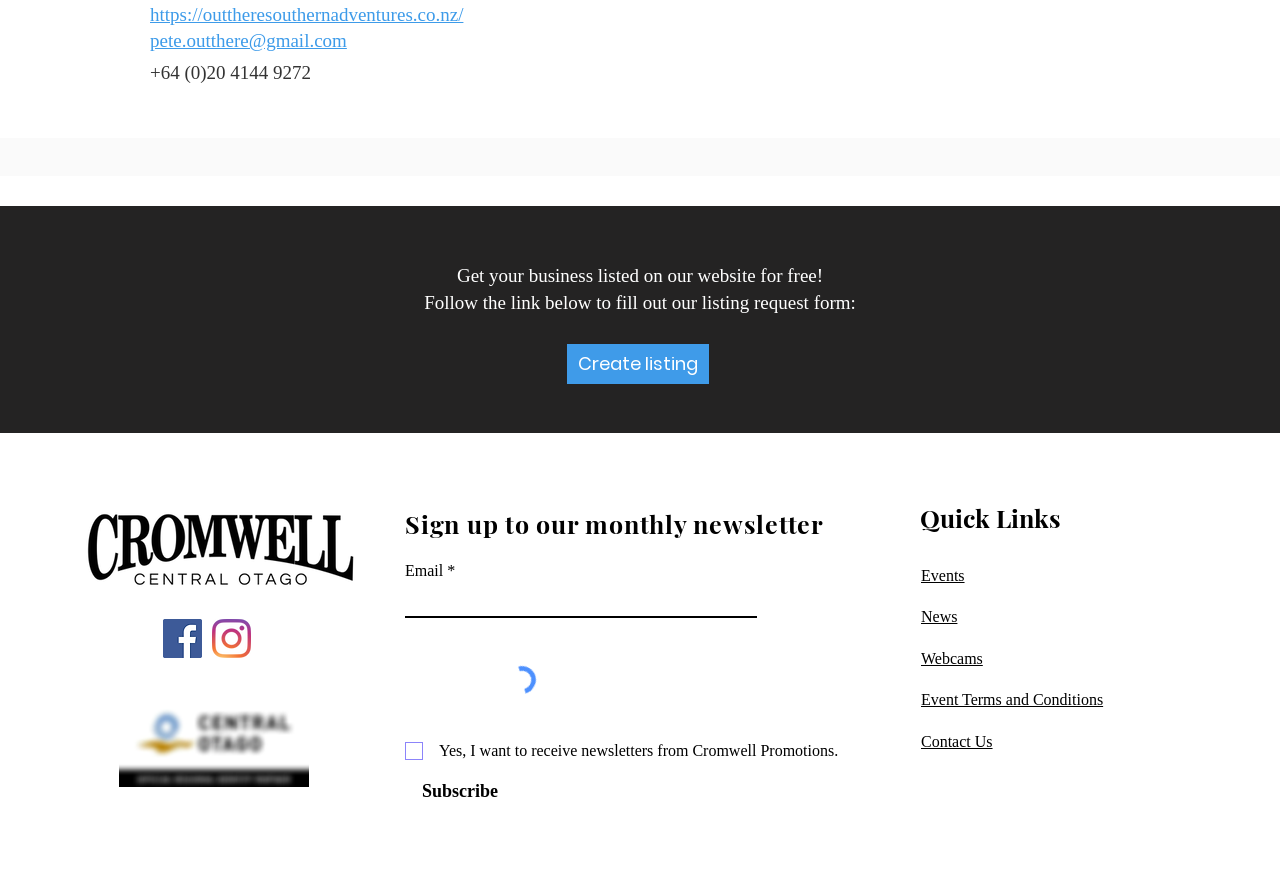What is the phone number to contact?
Kindly answer the question with as much detail as you can.

I found the phone number by looking at the static text element with the OCR text '+64 (0)20 4144 9272' located at [0.117, 0.069, 0.243, 0.093].